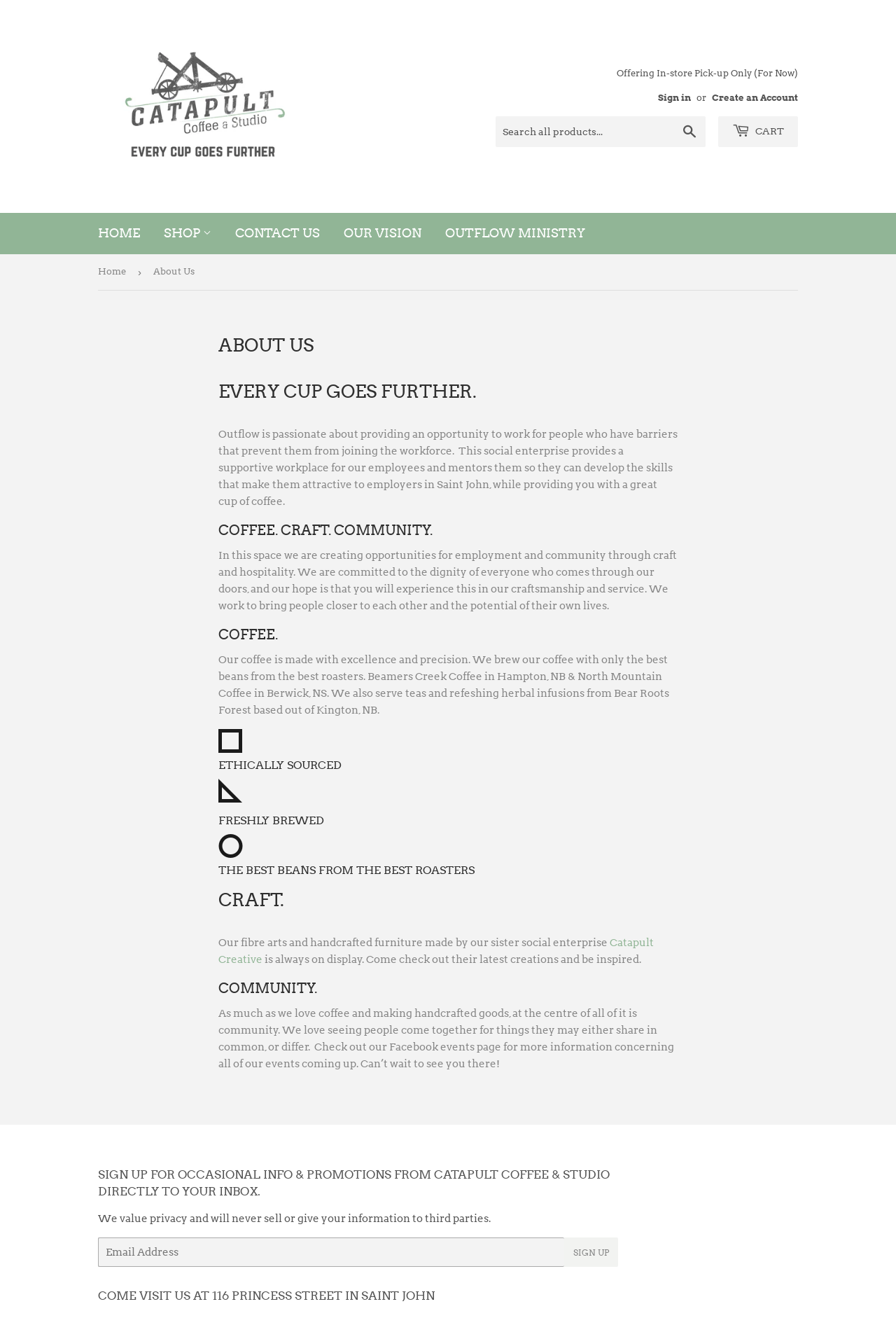Give a detailed overview of the webpage's appearance and contents.

The webpage is about Catapult Coffee & Studio, a social enterprise that provides opportunities for people with barriers to join the workforce. At the top of the page, there is a logo and a navigation menu with links to "Home", "Shop", "Contact Us", "Our Vision", and "Outflow Ministry". Below the navigation menu, there is a heading "ABOUT US" followed by a paragraph describing the social enterprise's mission to provide a supportive workplace for its employees and to develop their skills.

The page is divided into three sections: "COFFEE", "CRAFT", and "COMMUNITY". The "COFFEE" section describes the coffee-making process, highlighting the use of high-quality beans from local roasters. The "CRAFT" section mentions the fibre arts and handcrafted furniture made by the sister social enterprise, Catapult Creative. The "COMMUNITY" section emphasizes the importance of community, inviting visitors to check out their Facebook events page for upcoming events.

In the middle of the page, there is a search bar and a cart icon. At the bottom of the page, there is a section to sign up for occasional information and promotions from Catapult Coffee & Studio, with a heading and a form to enter an email address. There is also a heading with the physical address of the coffee shop, 116 Princess Street in Saint John.